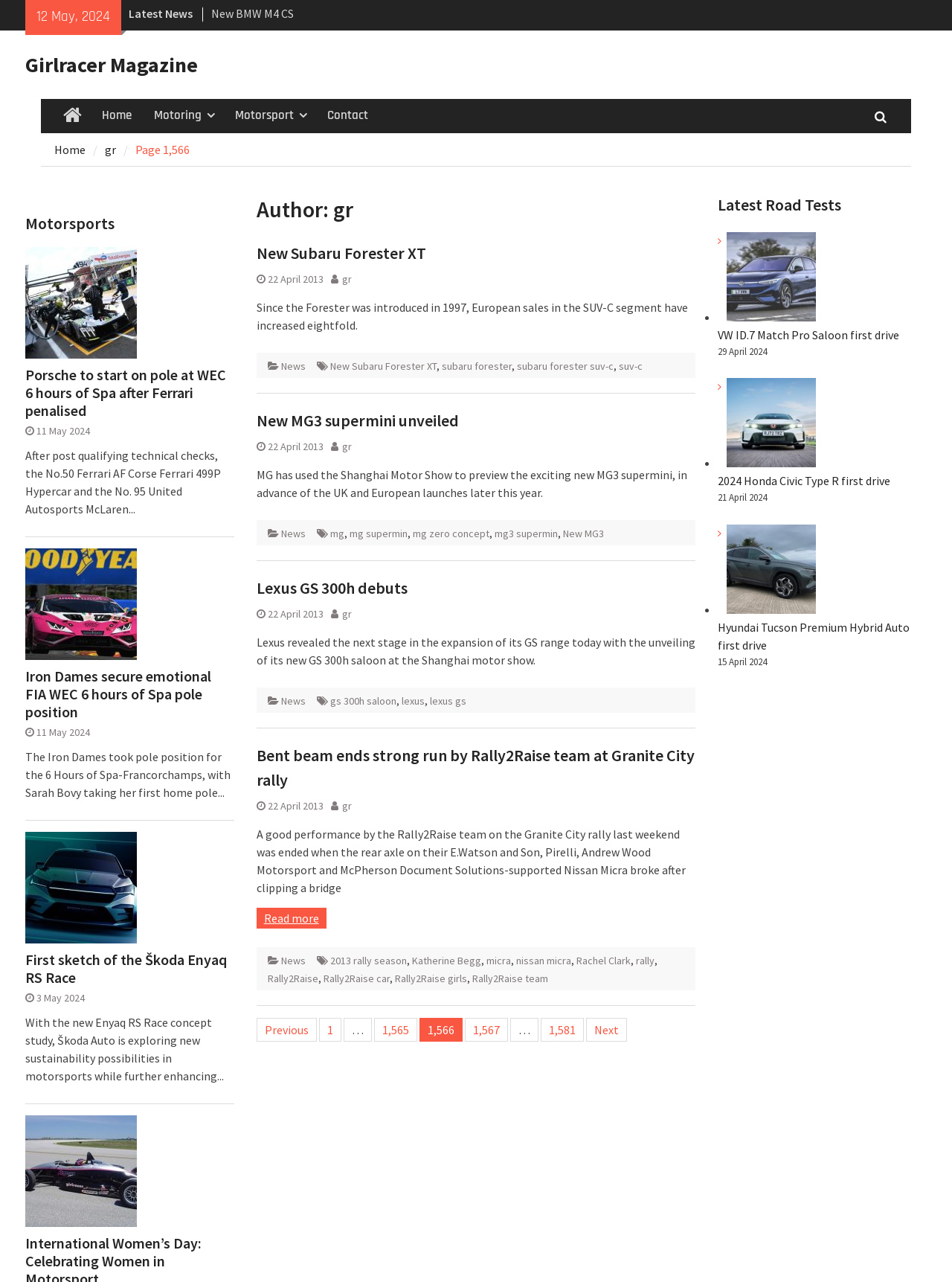What is the date of the latest news?
Offer a detailed and full explanation in response to the question.

I found the date '12 May, 2024' at the top of the webpage, which is likely to be the date of the latest news.